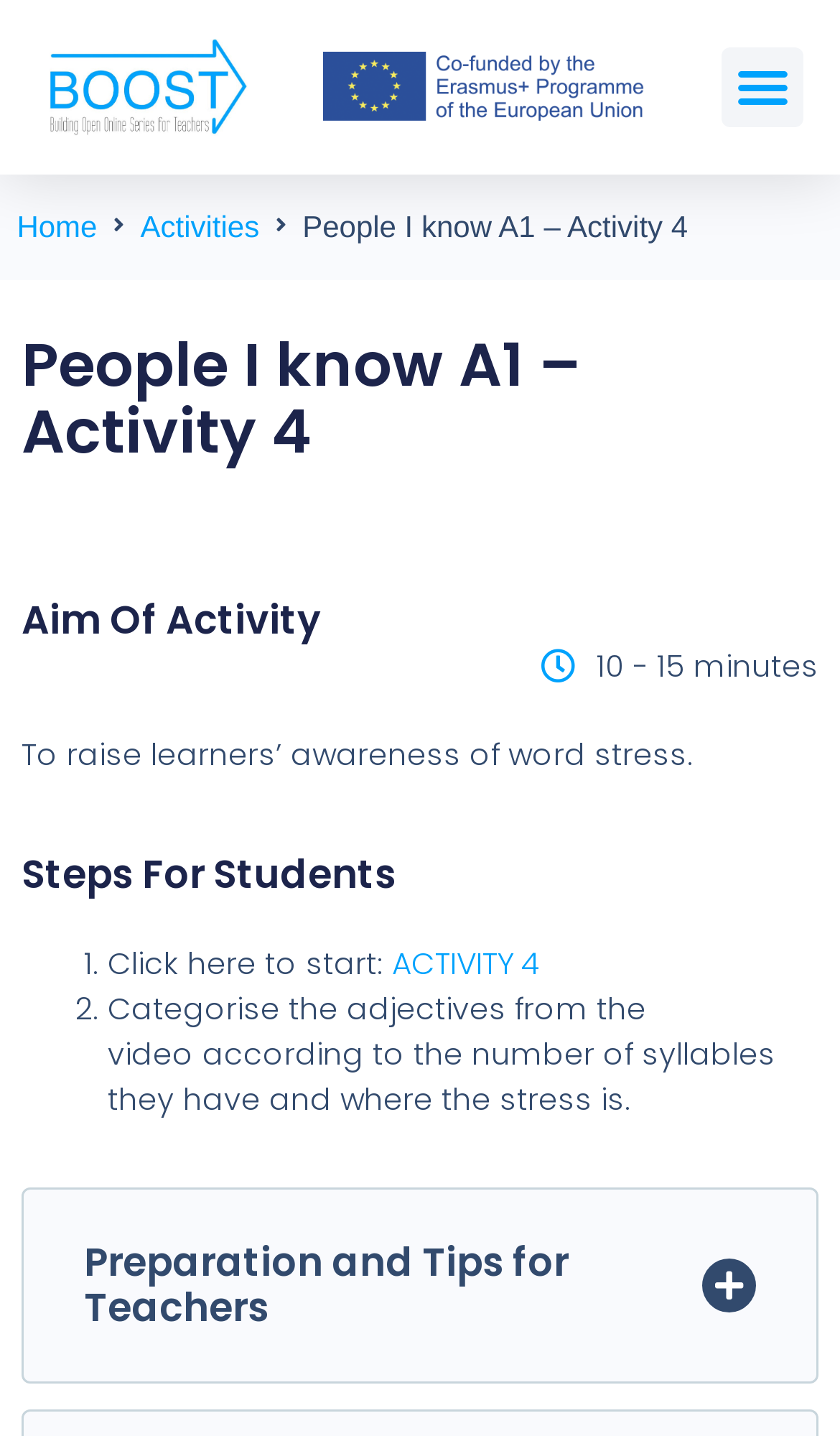Using the webpage screenshot, find the UI element described by Preparation and Tips for Teachers. Provide the bounding box coordinates in the format (top-left x, top-left y, bottom-right x, bottom-right y), ensuring all values are floating point numbers between 0 and 1.

[0.049, 0.84, 0.951, 0.95]